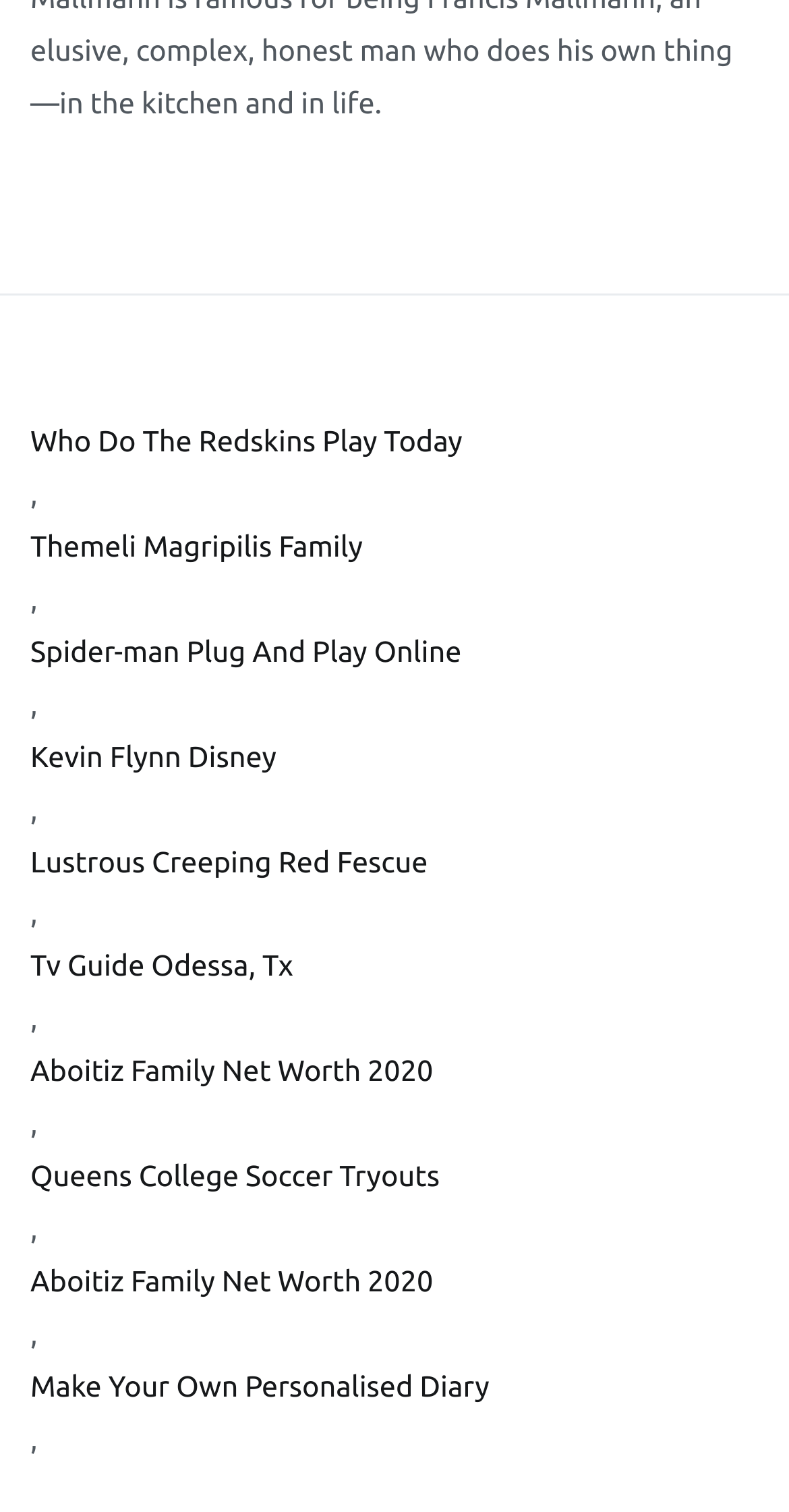Identify the bounding box coordinates of the section that should be clicked to achieve the task described: "learn about Kevin Flynn Disney".

[0.038, 0.484, 0.962, 0.519]